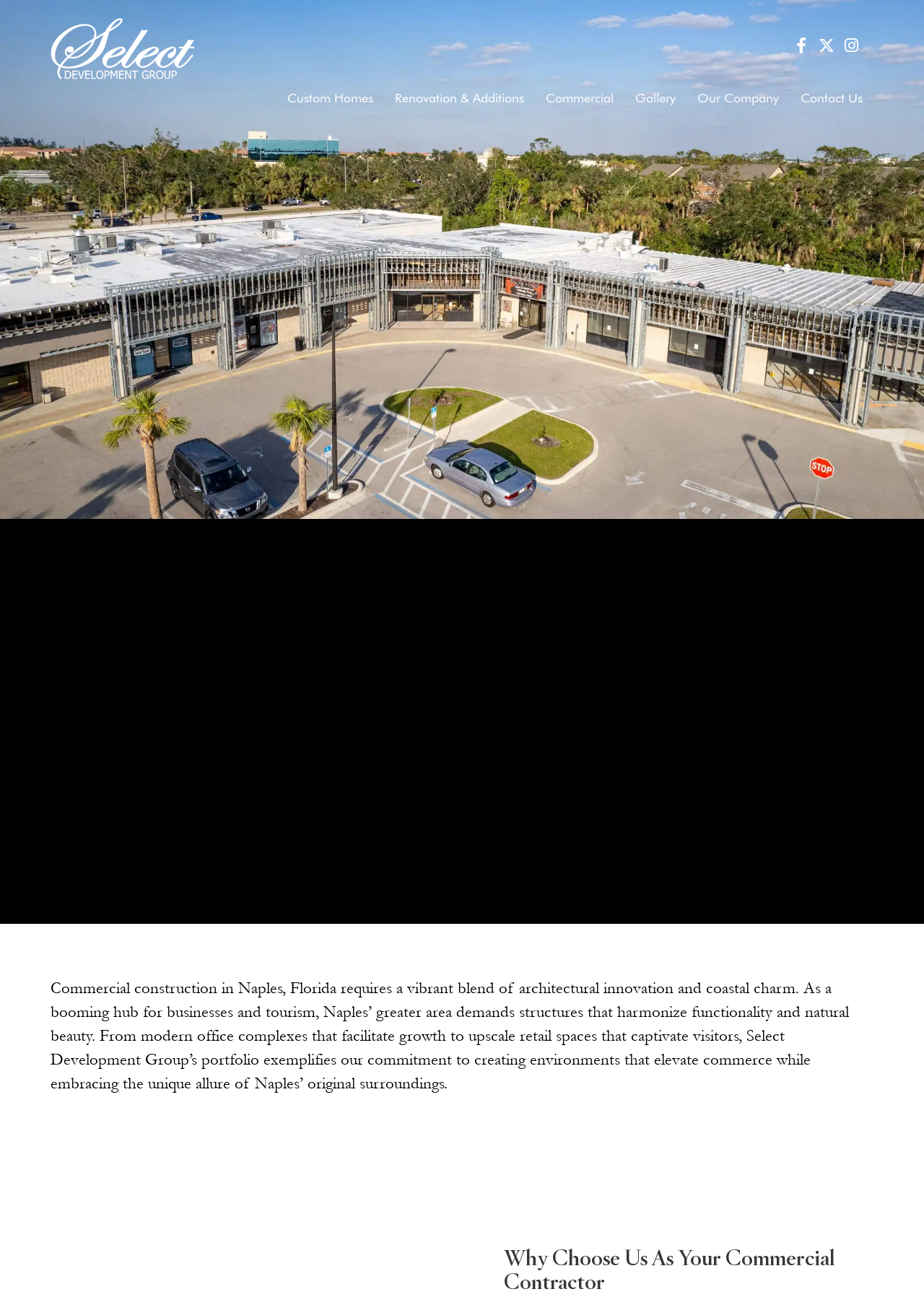What is the purpose of Select Development Group's commercial construction projects?
Refer to the image and provide a thorough answer to the question.

According to the webpage, Select Development Group's commercial construction projects aim to 'elevate commerce while embracing the unique allure of Naples' original surroundings', indicating that the purpose of their projects is to promote commercial growth and development.